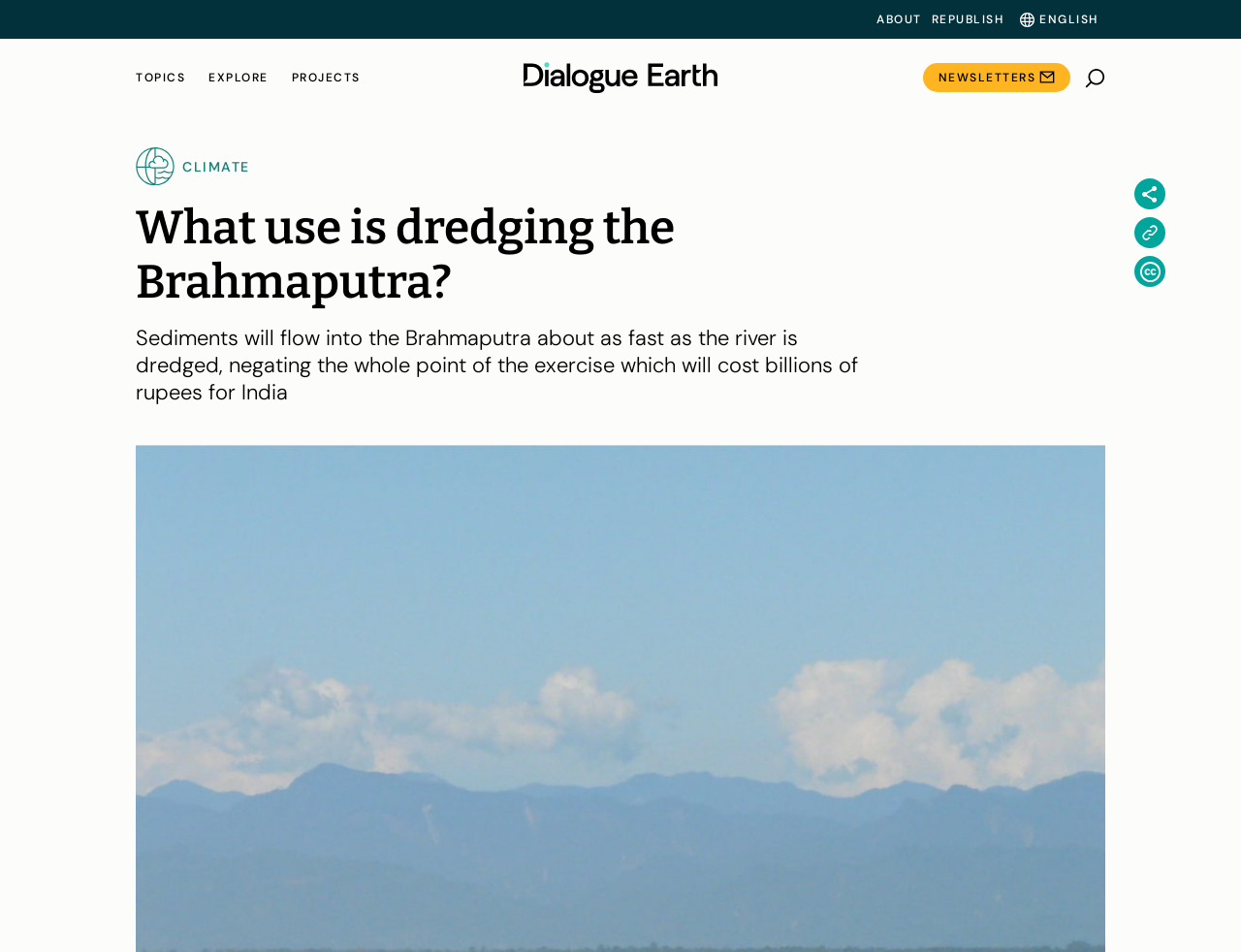Calculate the bounding box coordinates for the UI element based on the following description: "alt="Dialogue Earth"". Ensure the coordinates are four float numbers between 0 and 1, i.e., [left, top, right, bottom].

[0.422, 0.065, 0.578, 0.098]